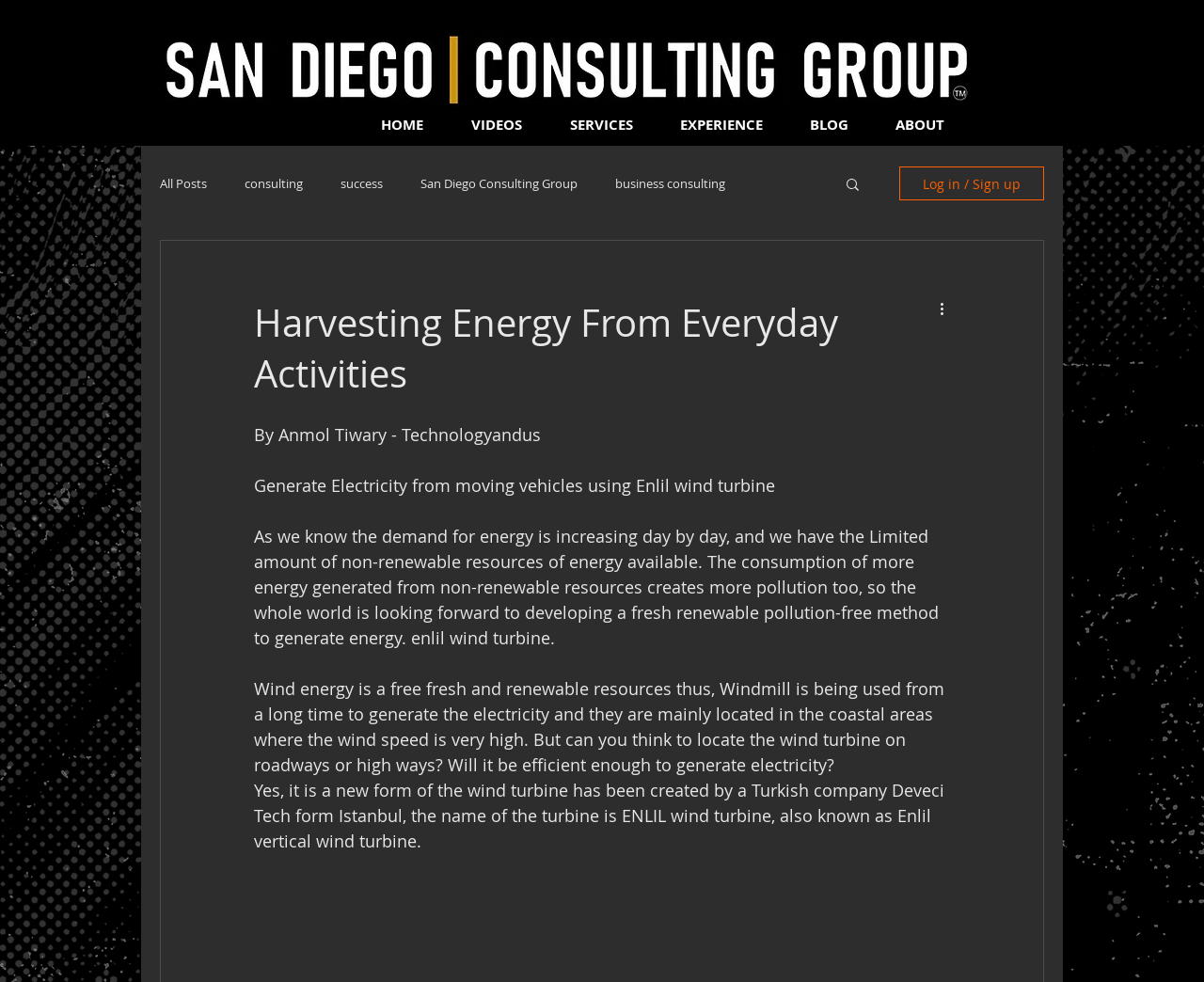Can you locate the main headline on this webpage and provide its text content?

Harvesting Energy From Everyday Activities